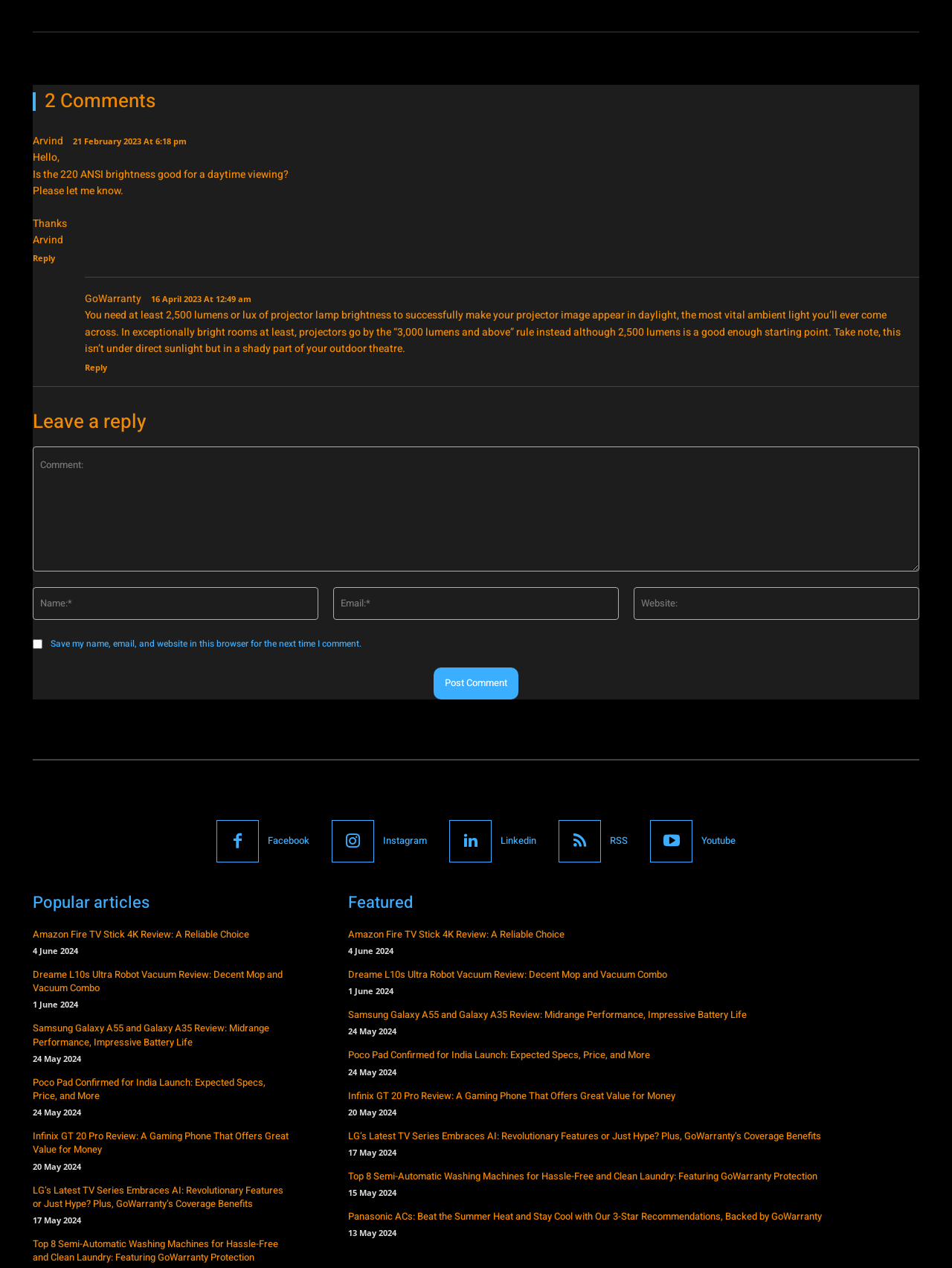Using the information in the image, give a detailed answer to the following question: What is the minimum brightness required for a projector lamp to work in daylight?

I found this information in the article section of the webpage, which states that at least 2,500 lumens or lux of projector lamp brightness is required to successfully make a projector image appear in daylight.